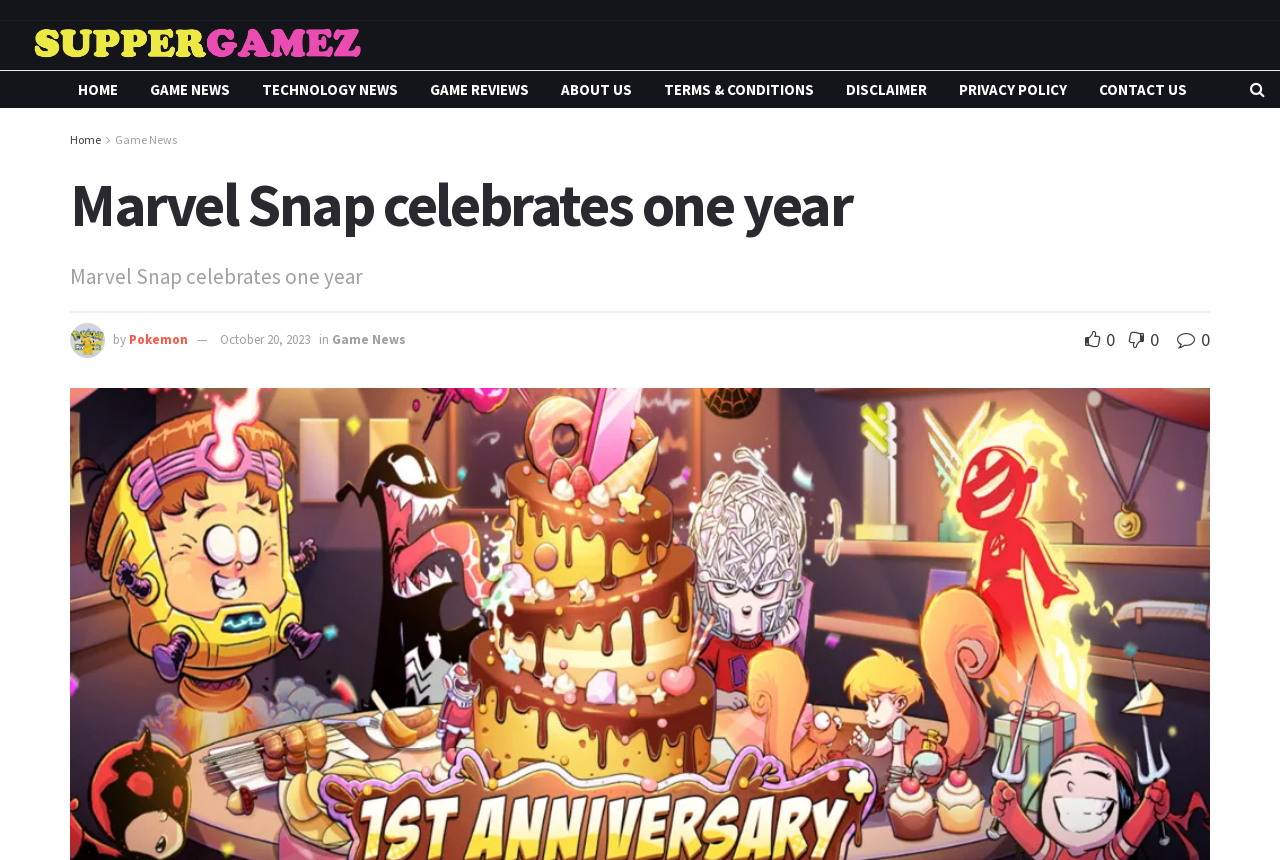Determine the bounding box coordinates for the clickable element to execute this instruction: "go to home page". Provide the coordinates as four float numbers between 0 and 1, i.e., [left, top, right, bottom].

[0.048, 0.083, 0.105, 0.126]